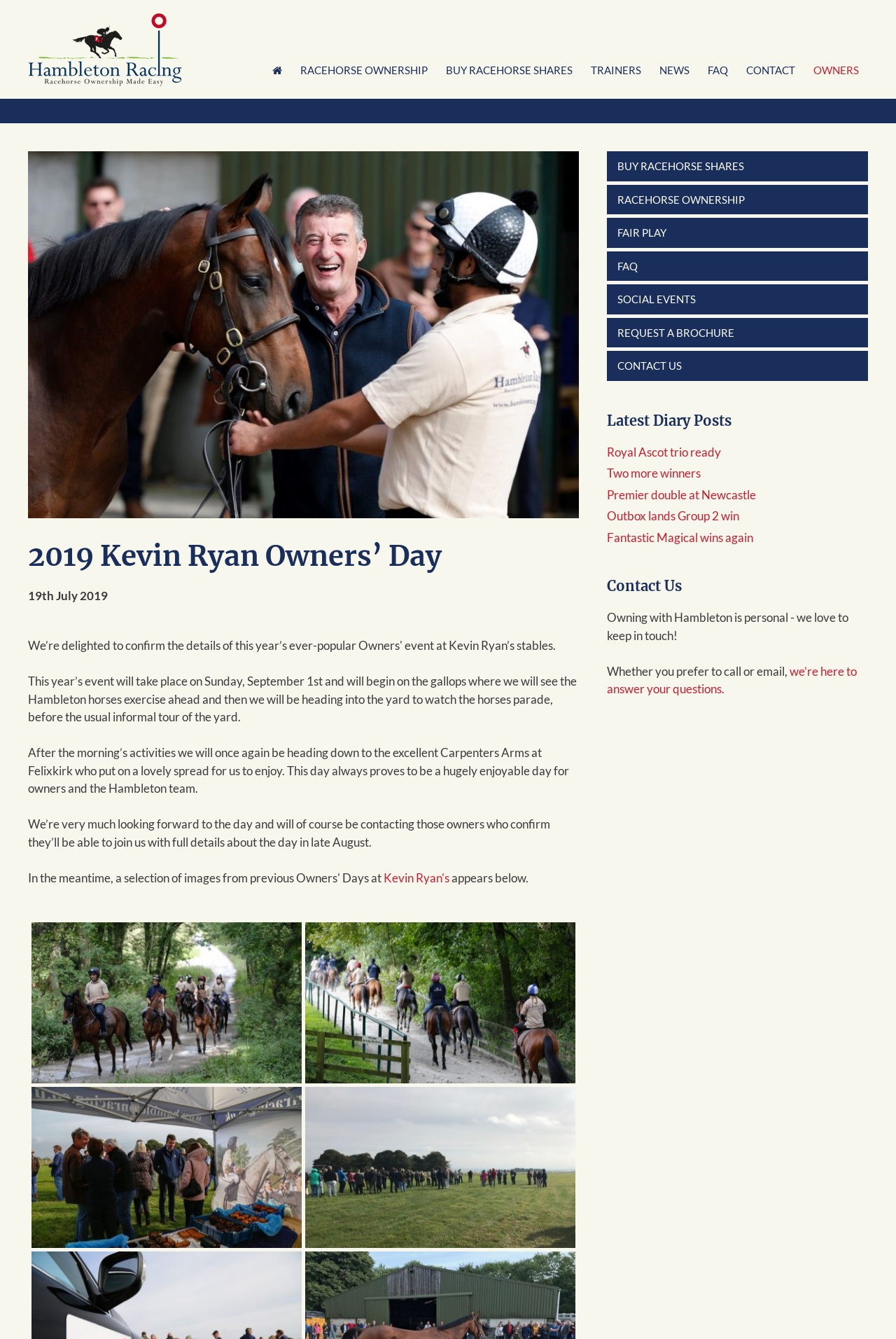Identify the bounding box coordinates for the element you need to click to achieve the following task: "Click the 'Hambleton Racing' link at the top left". The coordinates must be four float values ranging from 0 to 1, formatted as [left, top, right, bottom].

[0.031, 0.03, 0.203, 0.041]